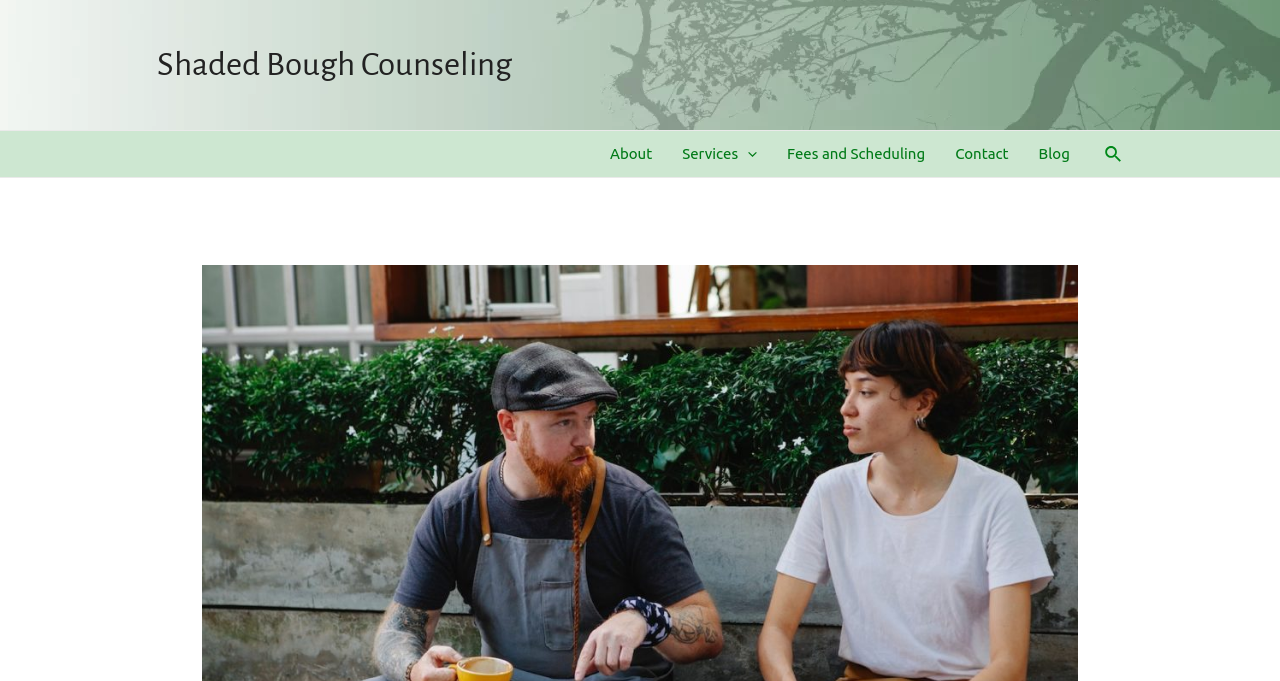Please find the bounding box for the UI element described by: "Fees and Scheduling".

[0.603, 0.192, 0.734, 0.26]